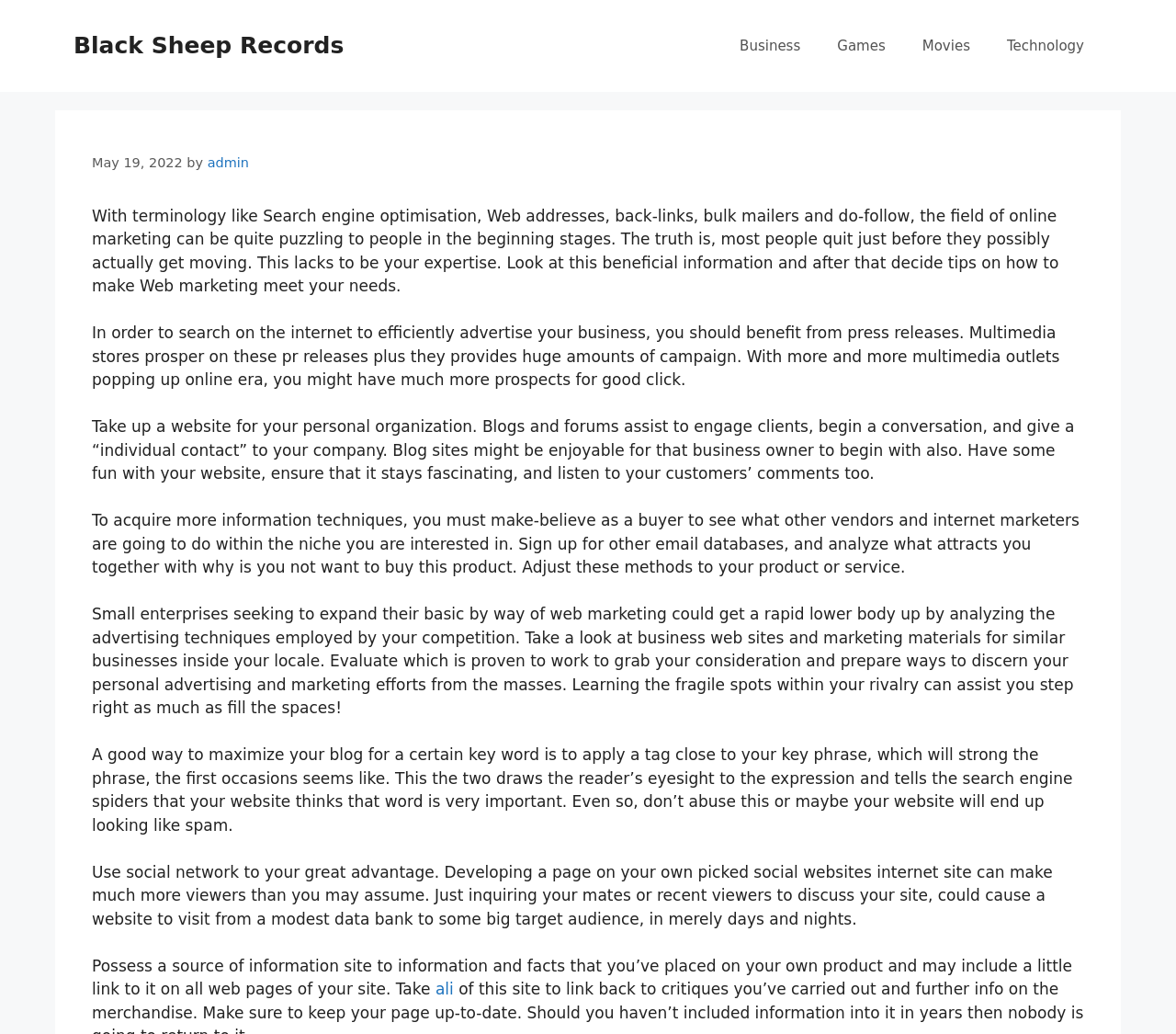Give the bounding box coordinates for the element described by: "Black Sheep Records".

[0.062, 0.031, 0.292, 0.057]